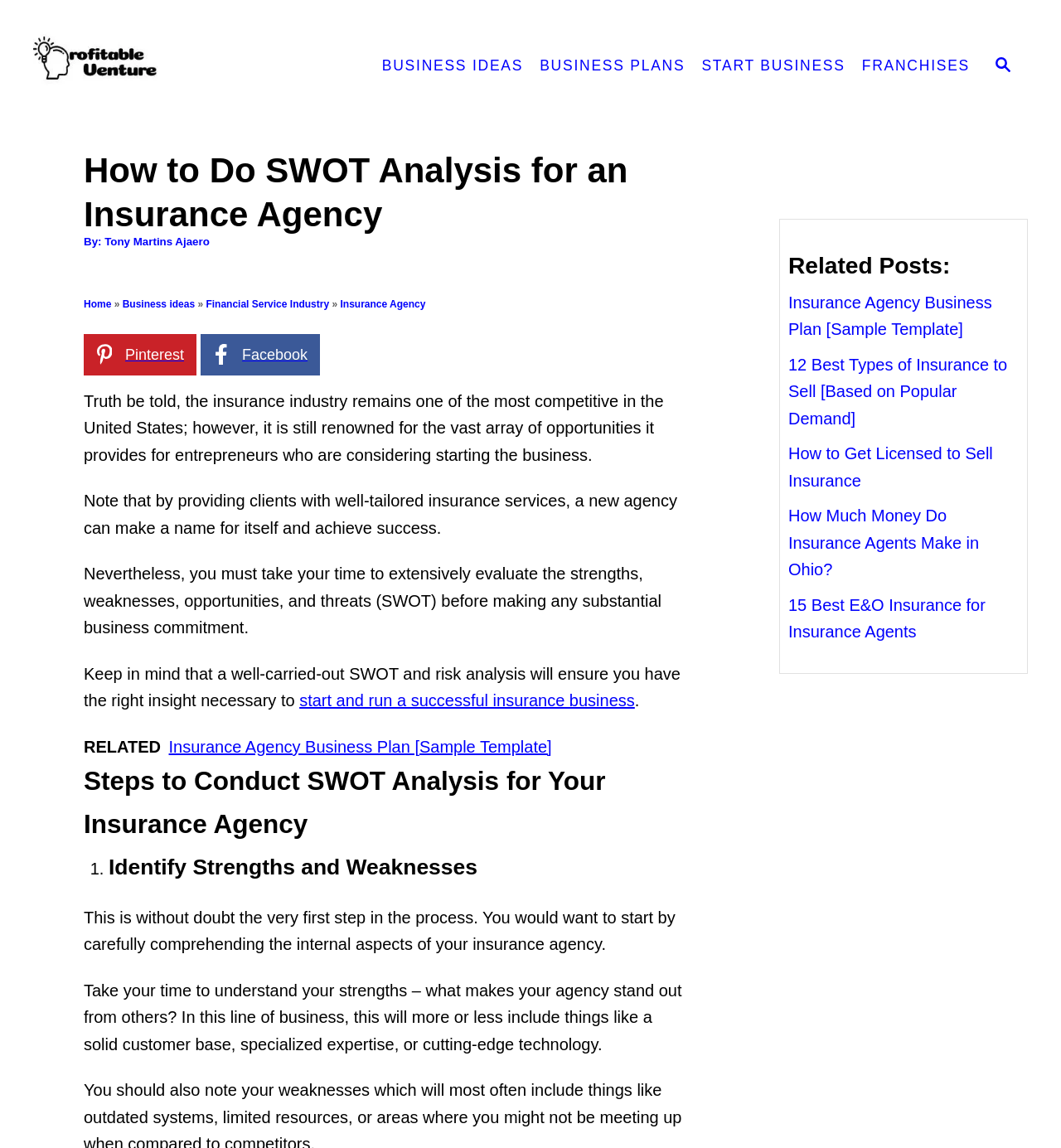What is the category of the business idea mentioned?
Using the image, respond with a single word or phrase.

Financial Service Industry